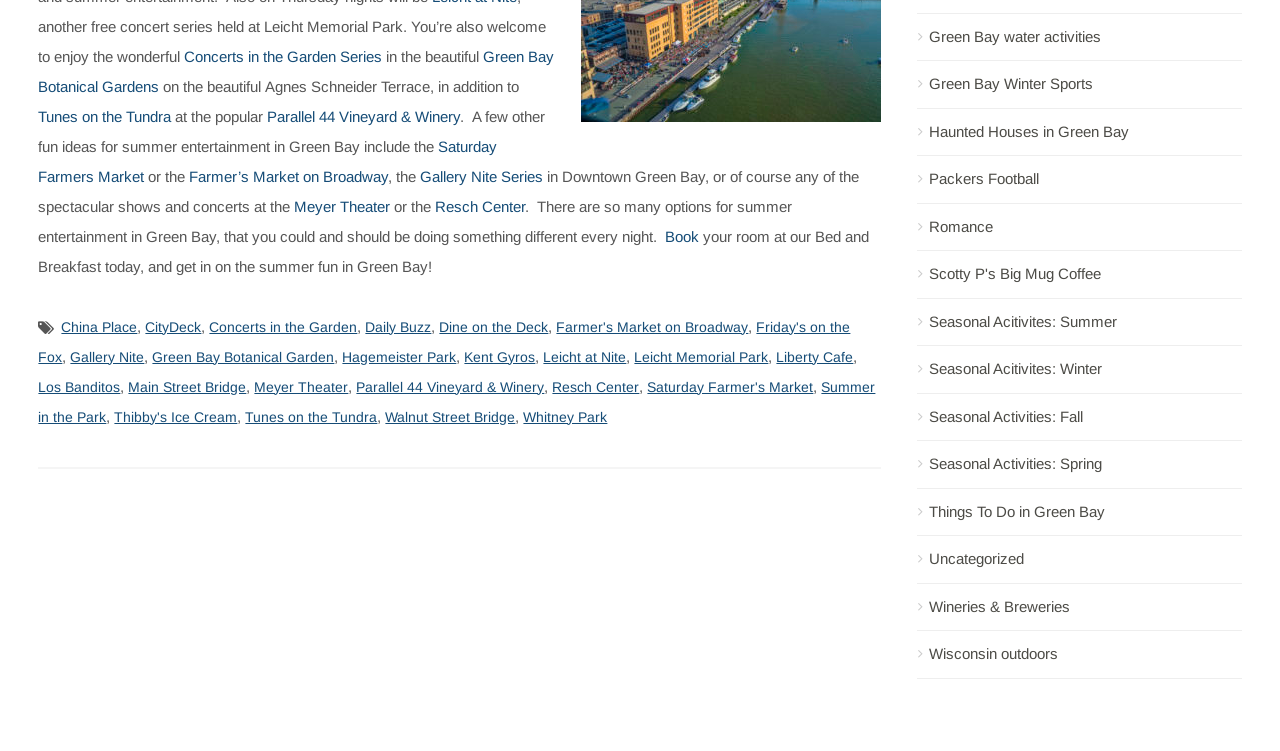Identify the bounding box coordinates of the section that should be clicked to achieve the task described: "Learn about Seasonal Activities: Summer".

[0.726, 0.416, 0.872, 0.439]